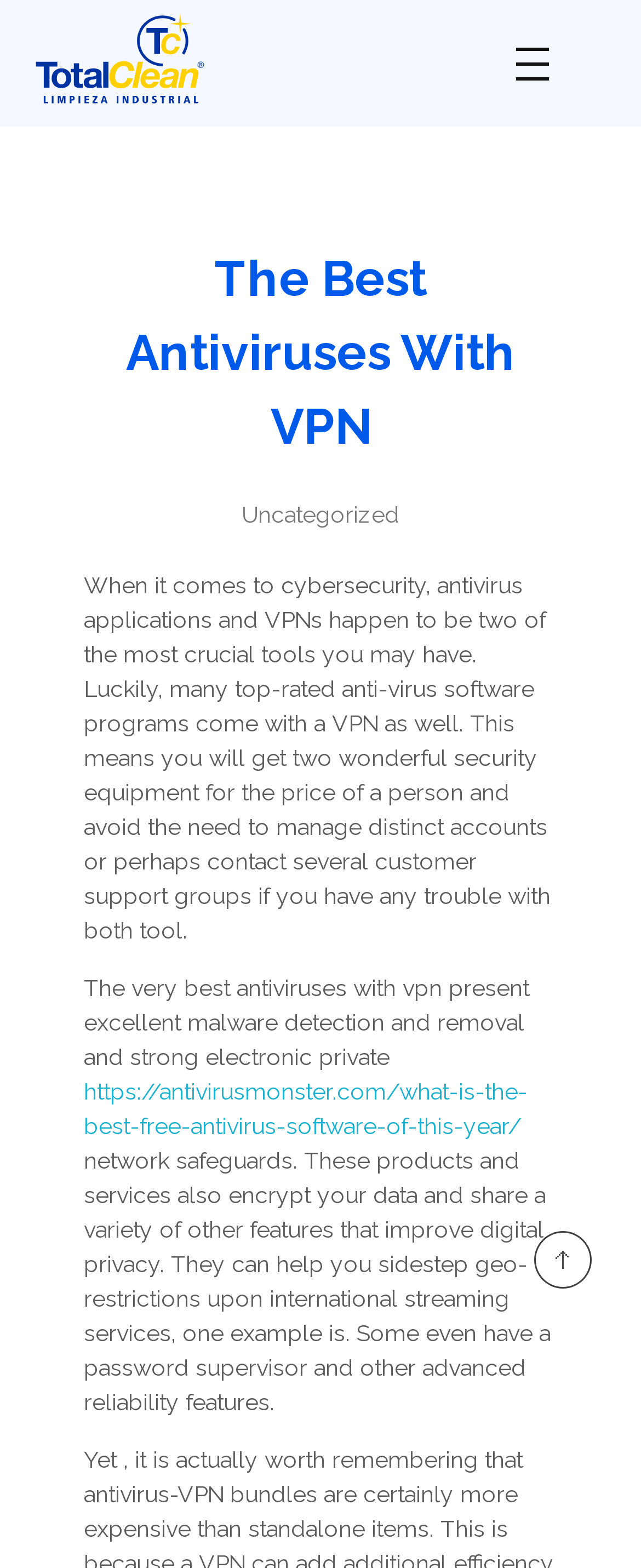What is an additional feature of some antiviruses with VPN?
Using the information from the image, answer the question thoroughly.

The webpage mentions that some antiviruses with VPN also have a password manager and other advanced security features, in addition to their primary functions.